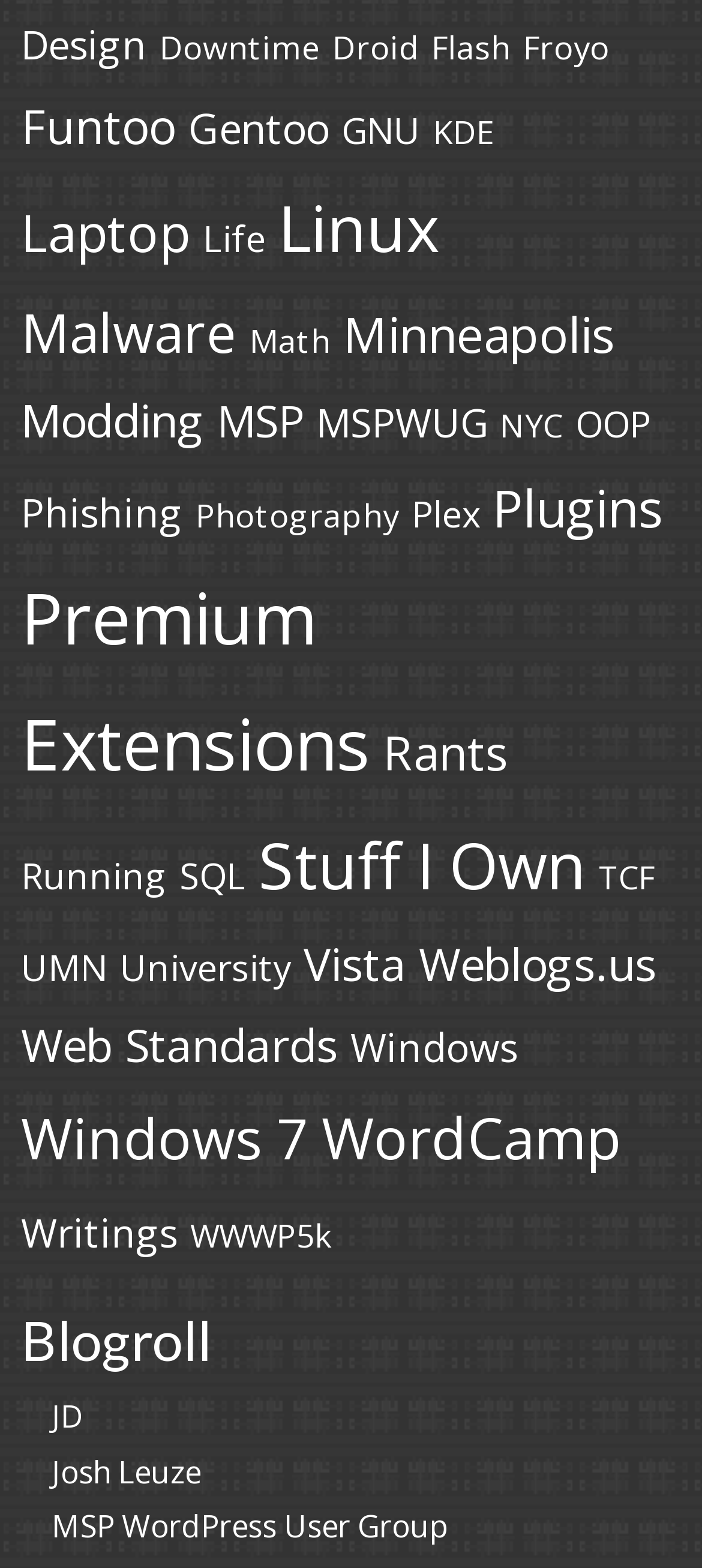How many items are listed under 'Premium Extensions'?
Please answer the question with a detailed and comprehensive explanation.

By examining the link 'Premium Extensions', I found that it has 48 items listed.